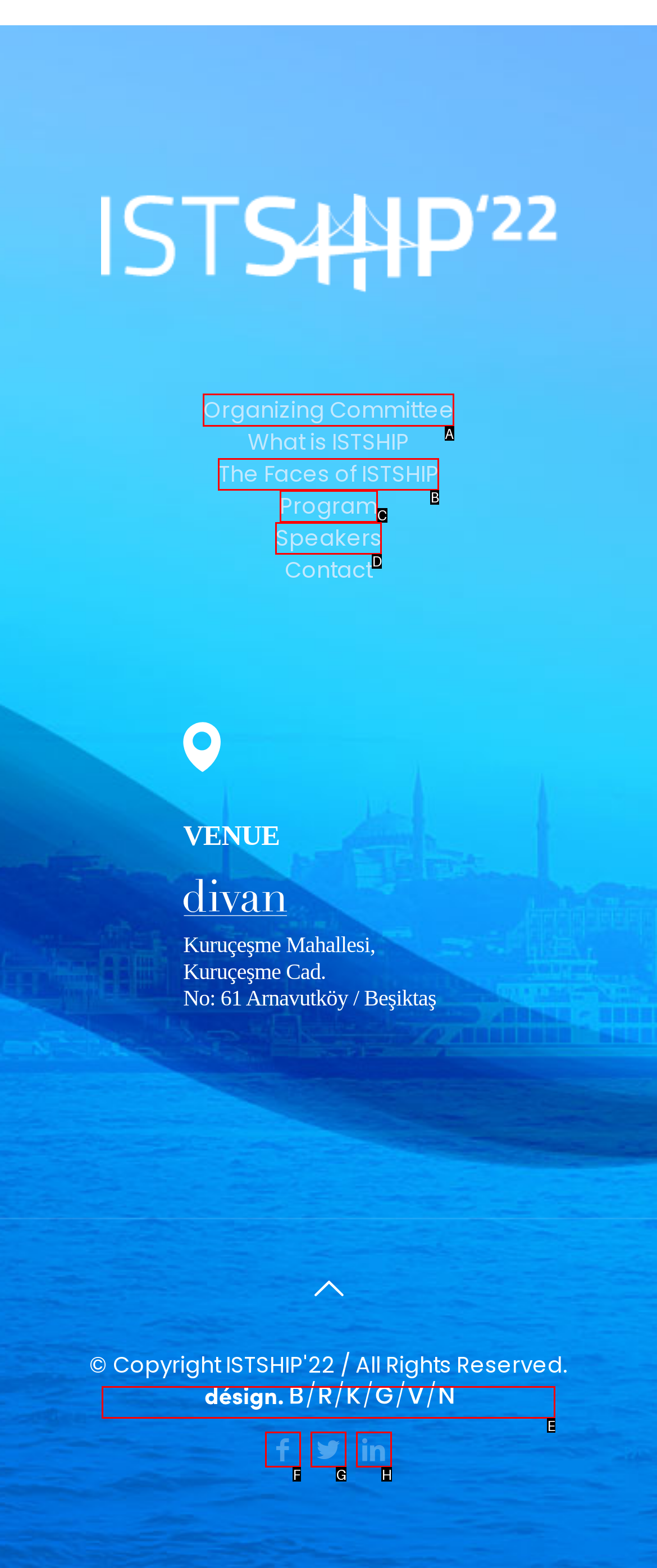Decide which letter you need to select to fulfill the task: Click on Organizing Committee
Answer with the letter that matches the correct option directly.

A